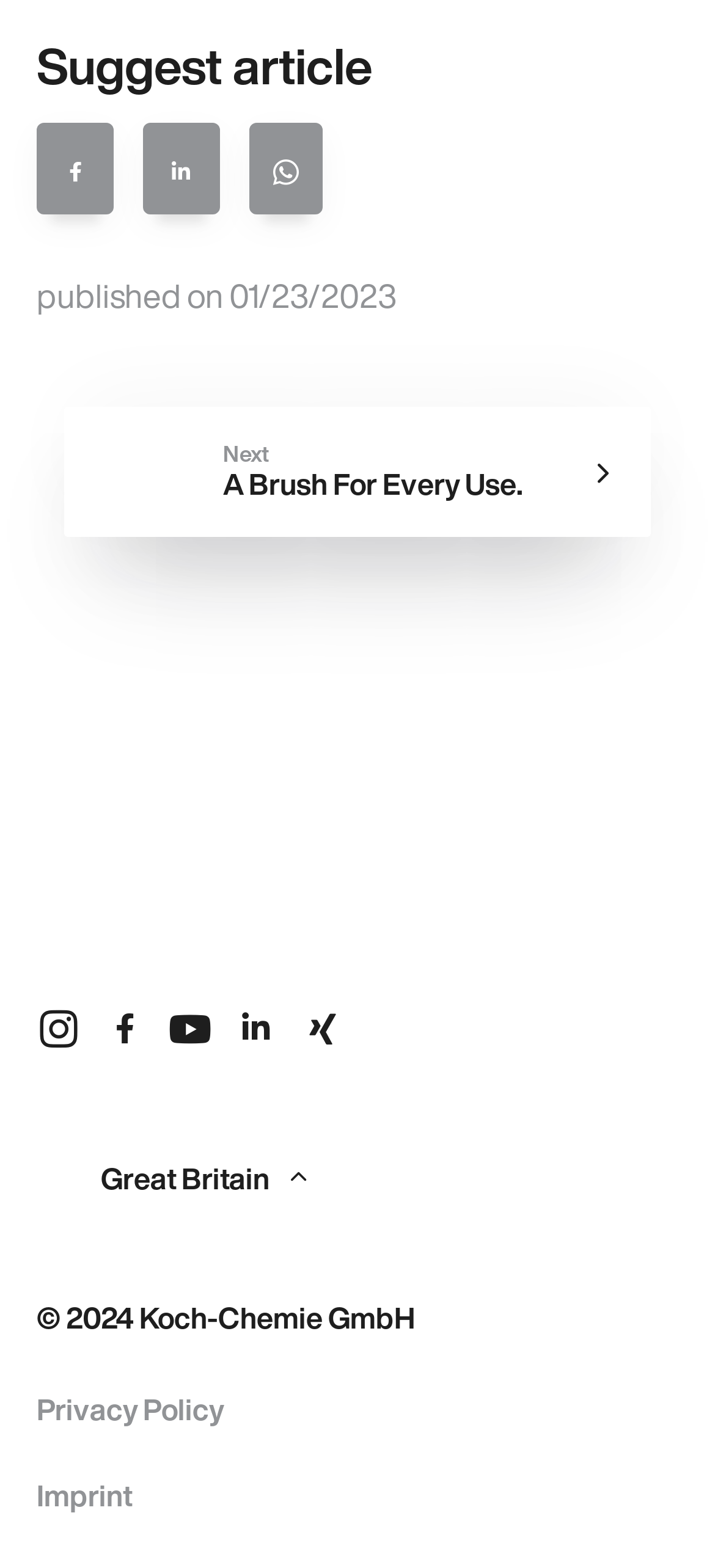Determine the bounding box for the UI element that matches this description: "Facebook".

[0.128, 0.637, 0.221, 0.675]